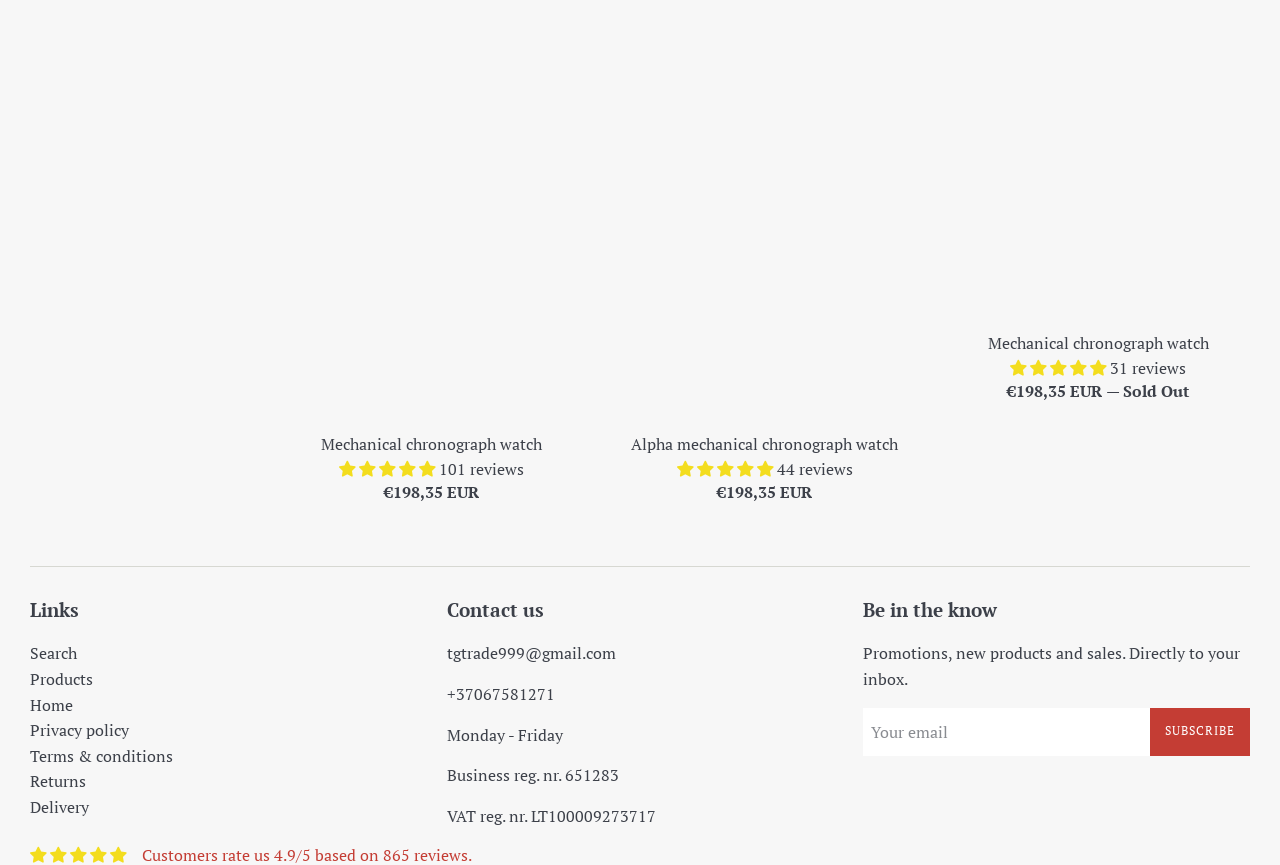From the image, can you give a detailed response to the question below:
What is the rating of the second product?

I found the rating button next to the second product link, and it shows 4.91 stars.